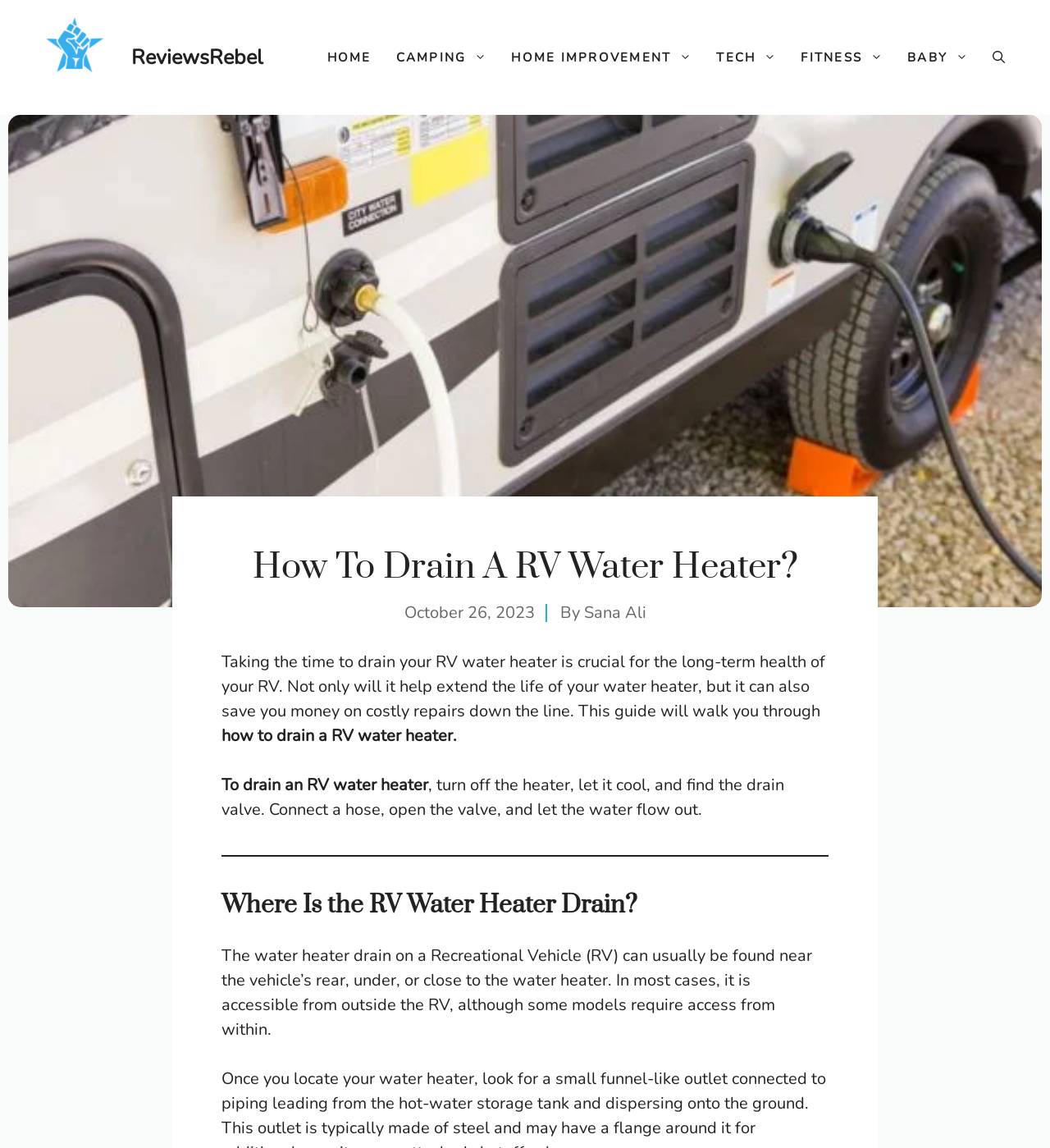Extract the bounding box coordinates for the UI element described by the text: "ReviewsRebel". The coordinates should be in the form of [left, top, right, bottom] with values between 0 and 1.

[0.125, 0.038, 0.25, 0.062]